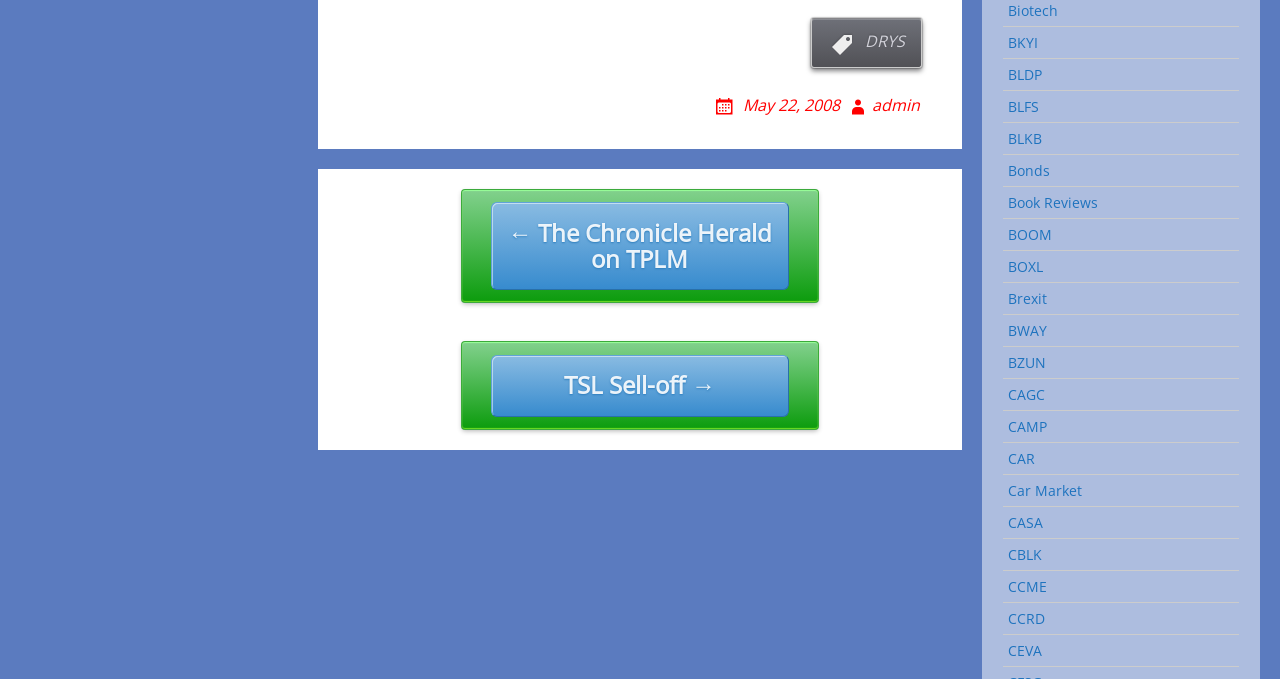Please reply to the following question using a single word or phrase: 
How many links are there under the 'Post navigation' heading?

2